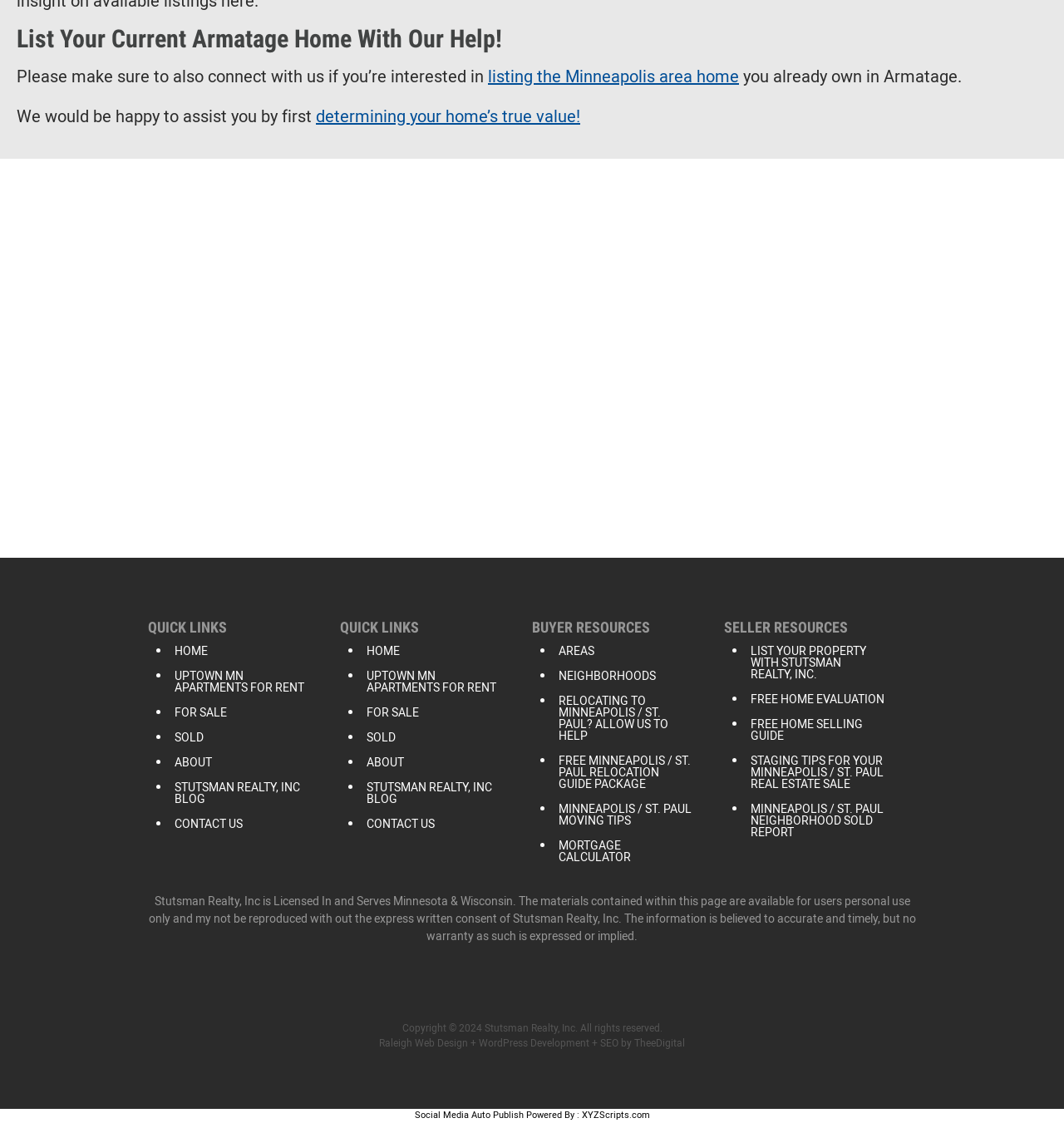Kindly determine the bounding box coordinates for the clickable area to achieve the given instruction: "List your current Armatage home with their help".

[0.016, 0.024, 0.973, 0.046]